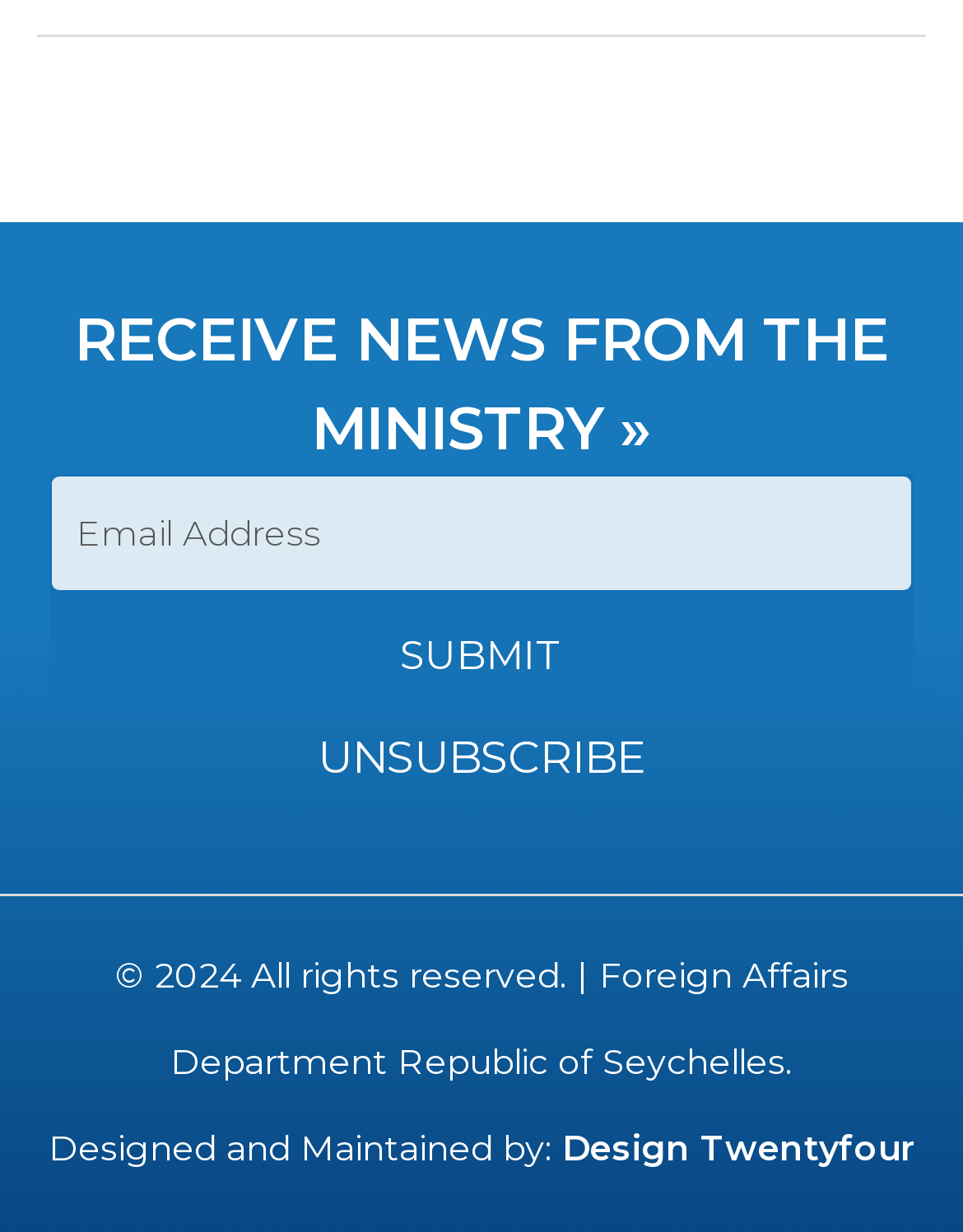What is the opposite action of submitting an email address?
Utilize the image to construct a detailed and well-explained answer.

The webpage has a link 'UNSUBSCRIBE' located below the 'SUBMIT' button, which suggests that the opposite action of submitting an email address is to unsubscribe.